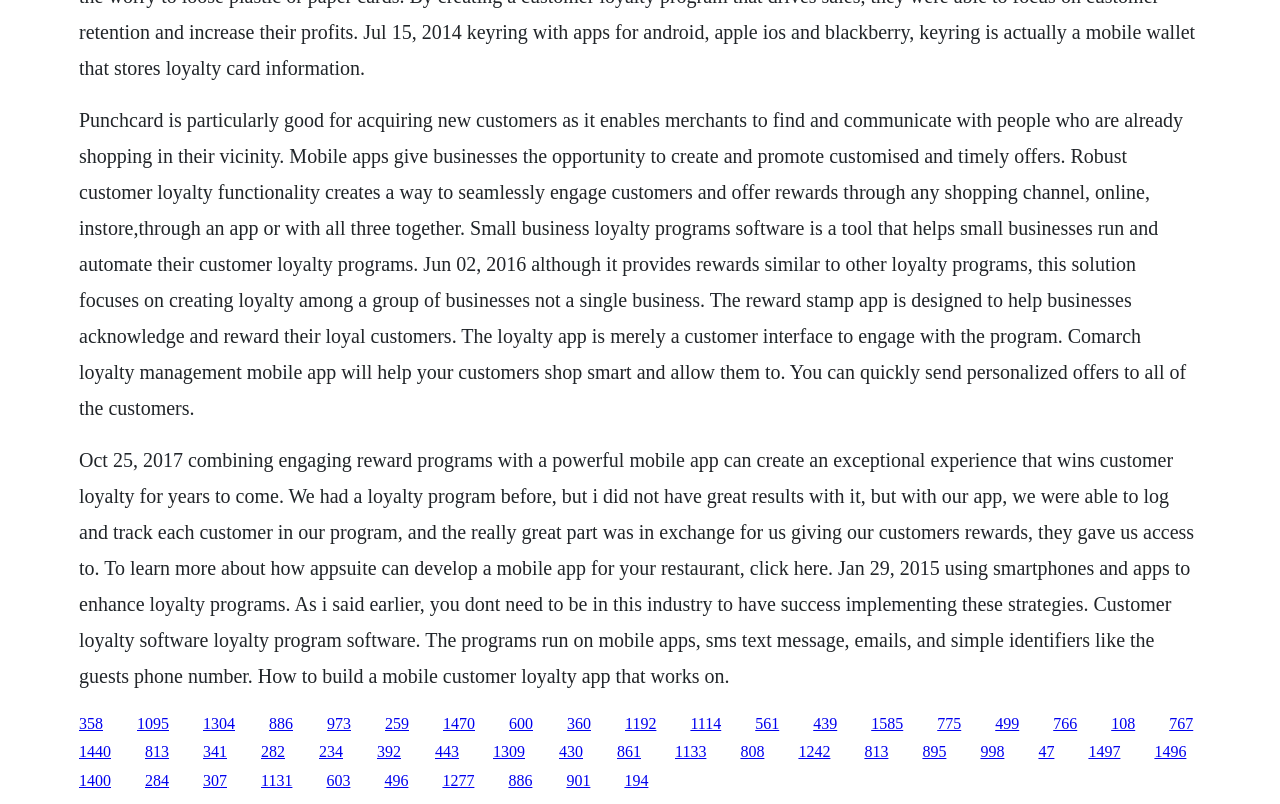Show me the bounding box coordinates of the clickable region to achieve the task as per the instruction: "Click the link to explore customer loyalty software loyalty program software".

[0.21, 0.889, 0.229, 0.91]